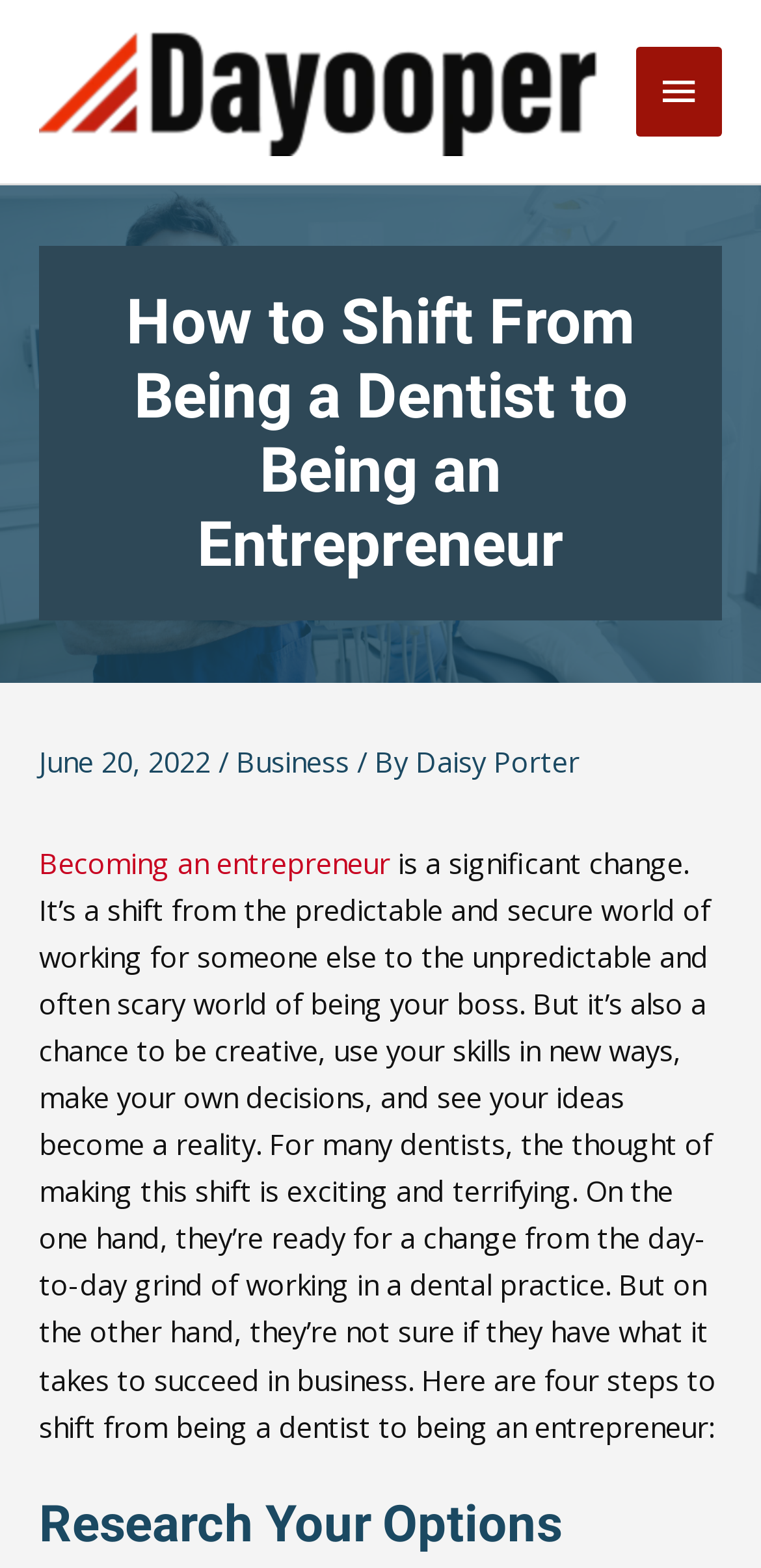Who is the author of the article?
Refer to the image and provide a thorough answer to the question.

The author of the article can be found in the header section of the webpage, where it is written as 'Daisy Porter' and is a link.